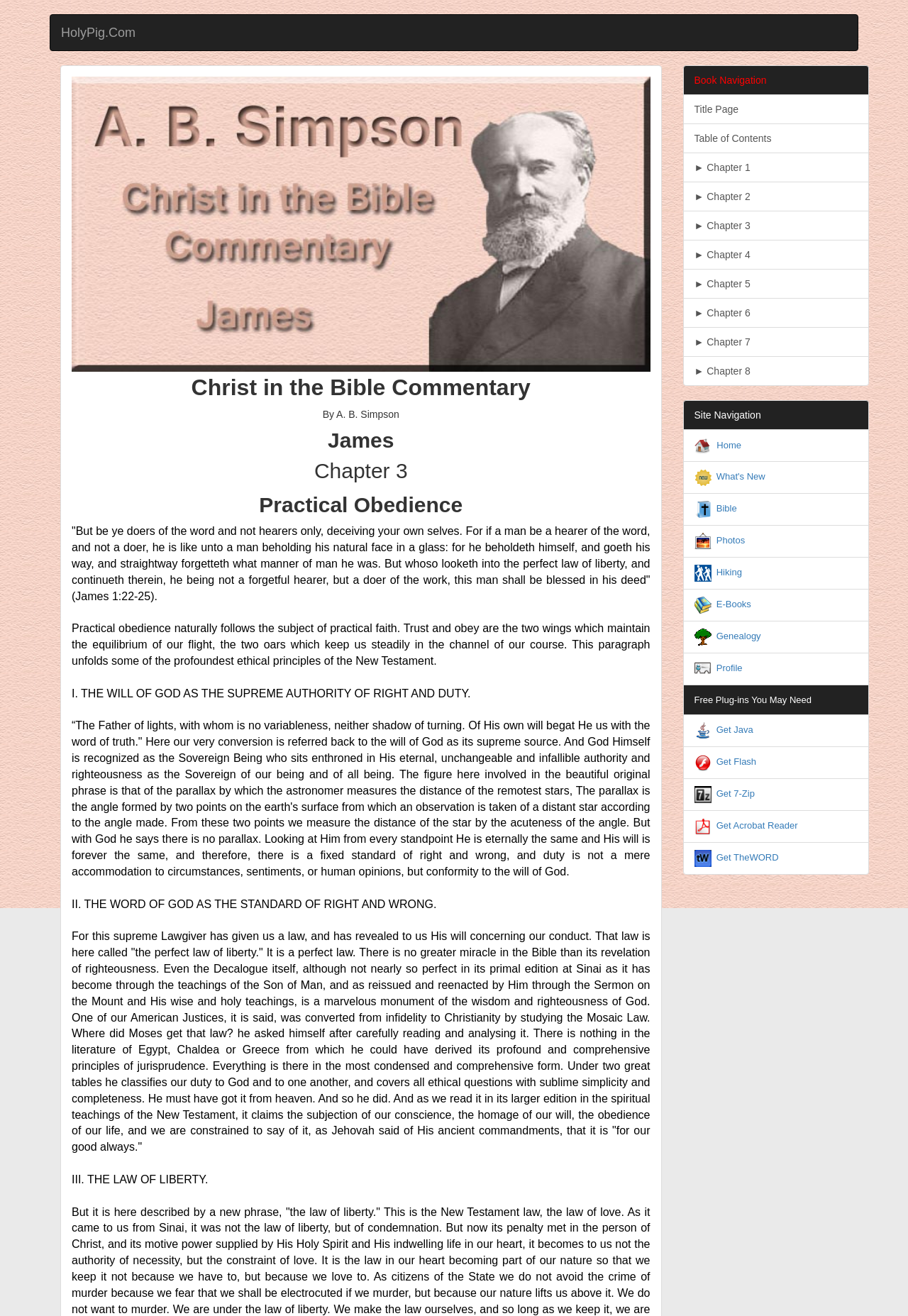Can you give a comprehensive explanation to the question given the content of the image?
What is the purpose of the 'Book Navigation' section?

The purpose of the 'Book Navigation' section can be inferred by looking at the links provided in this section, which allow the user to navigate to different chapters and sections of the book.